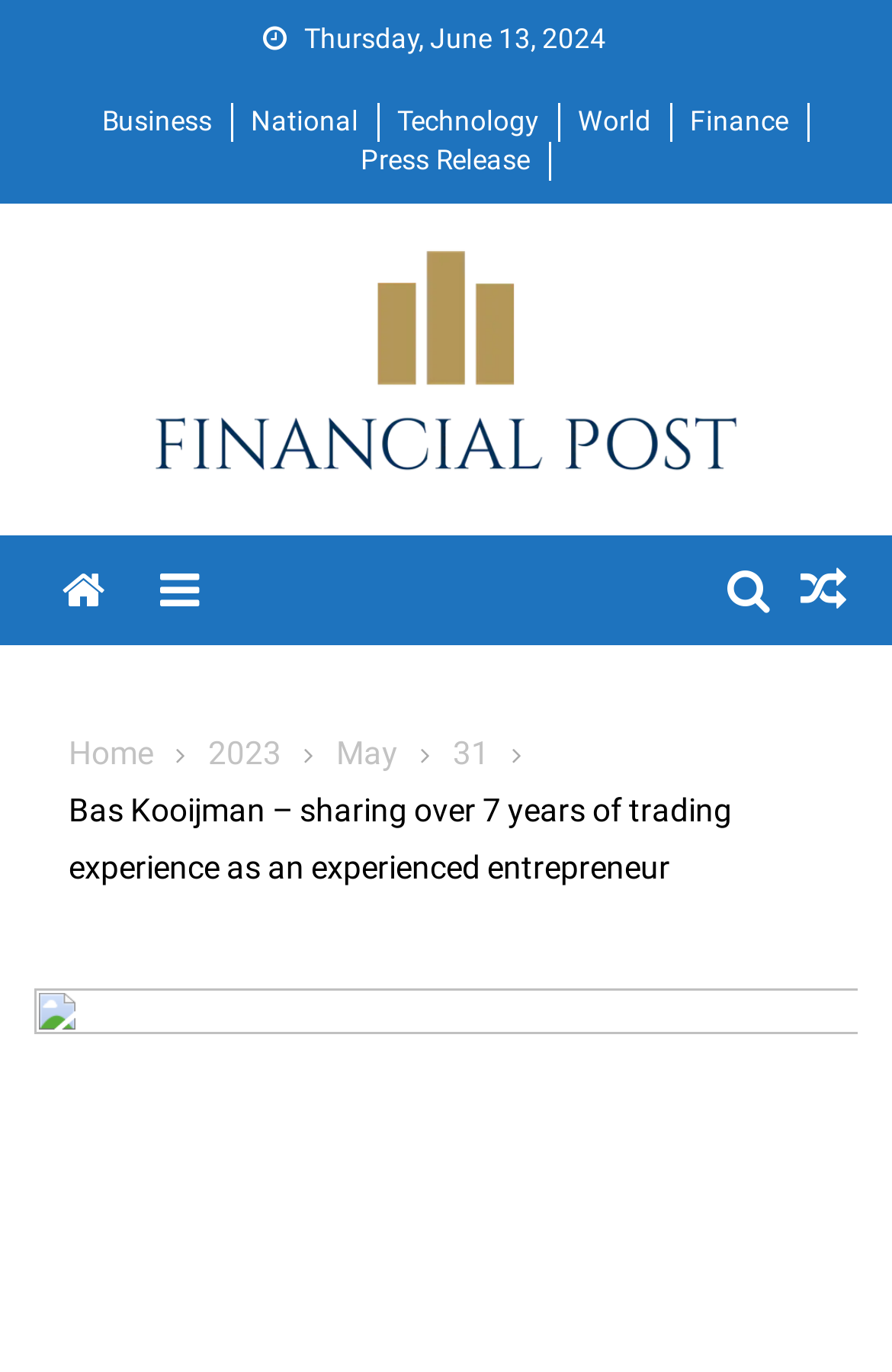Locate the bounding box coordinates of the element that needs to be clicked to carry out the instruction: "View Press Release". The coordinates should be given as four float numbers ranging from 0 to 1, i.e., [left, top, right, bottom].

[0.404, 0.105, 0.594, 0.128]